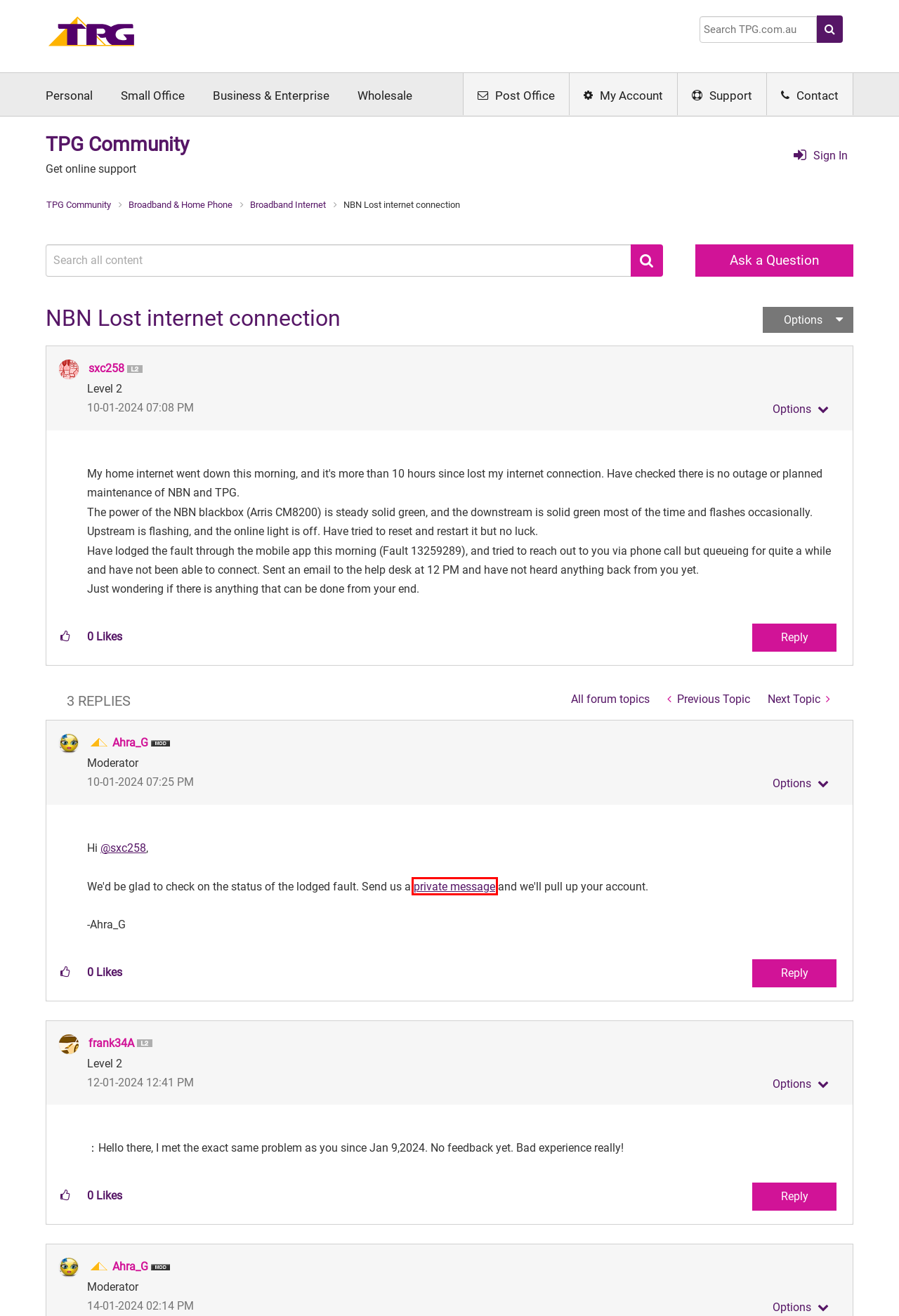Examine the screenshot of a webpage with a red bounding box around an element. Then, select the webpage description that best represents the new page after clicking the highlighted element. Here are the descriptions:
A. About Ahra_G - TPG Community
B. How do I private message (PM) in the community - TPG Community
C. Re: NBN Lost internet connection - TPG Community
D. Contact Us | TPG
E. Webmail
F. nbn®, Internet & Mobile Service Provider | TPG
G. About sxc258 - TPG Community
H. Business Services | TPG Telecom

B